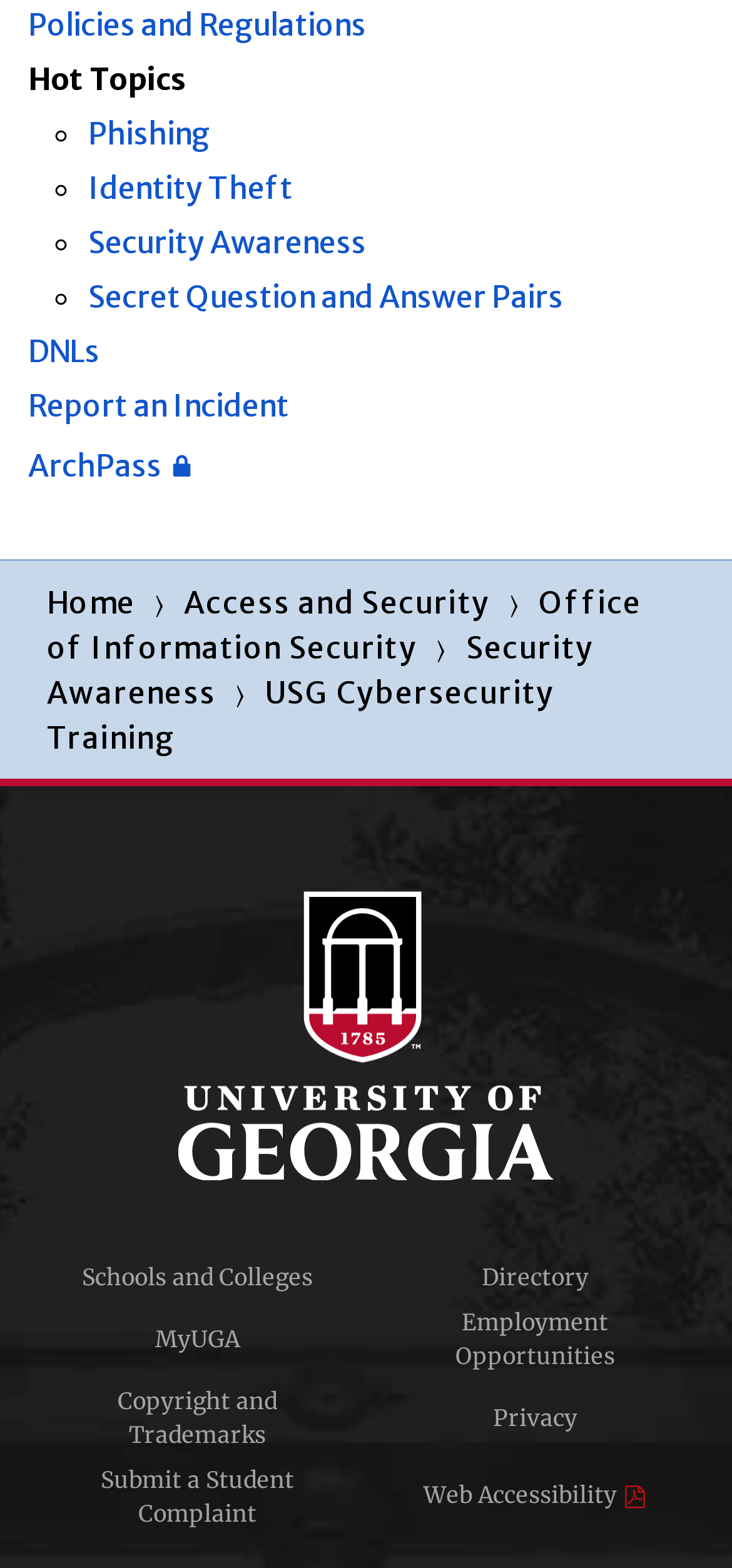What is the first hot topic listed? Based on the image, give a response in one word or a short phrase.

Phishing